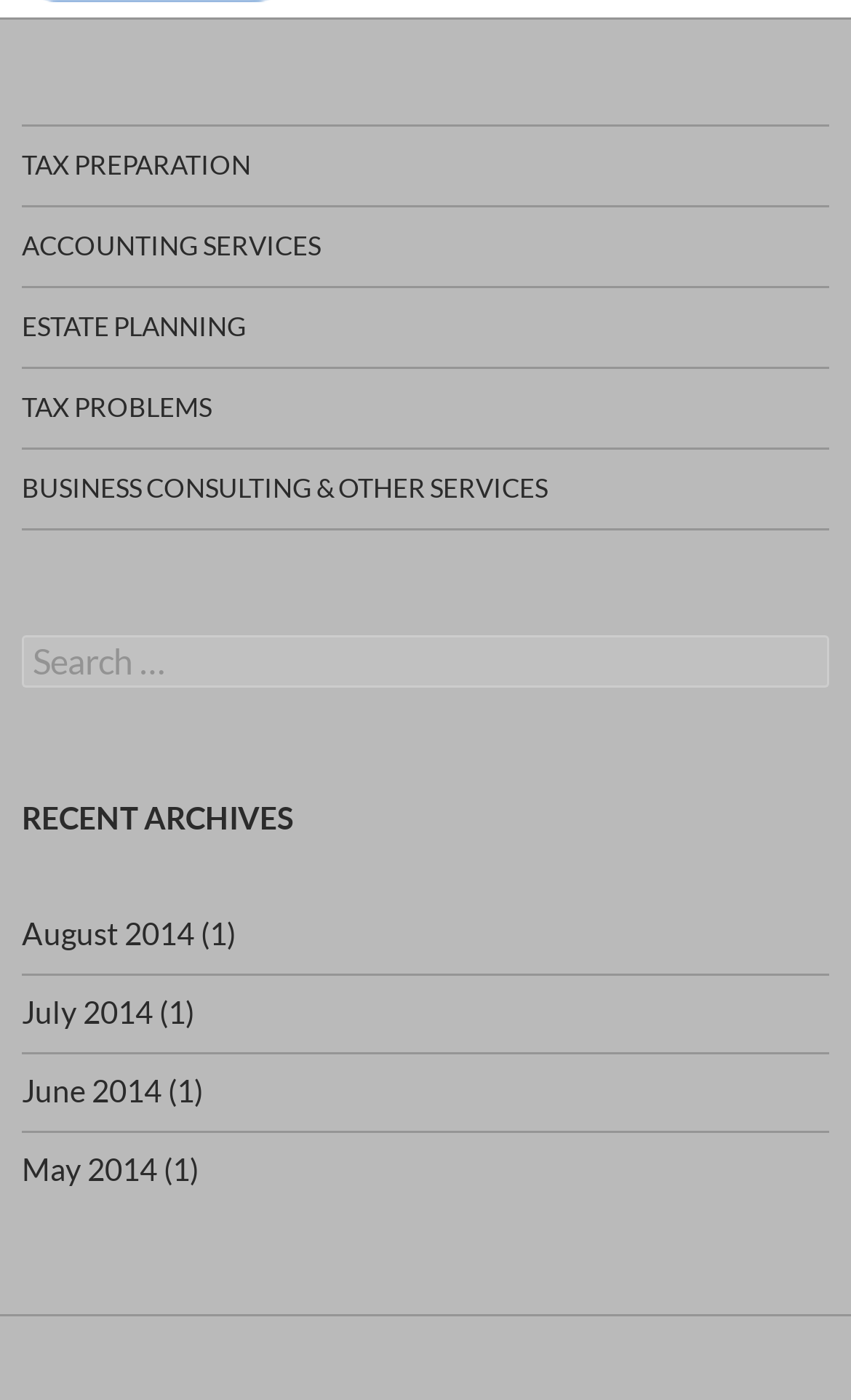What is the purpose of the search box?
Give a one-word or short phrase answer based on the image.

To search the website